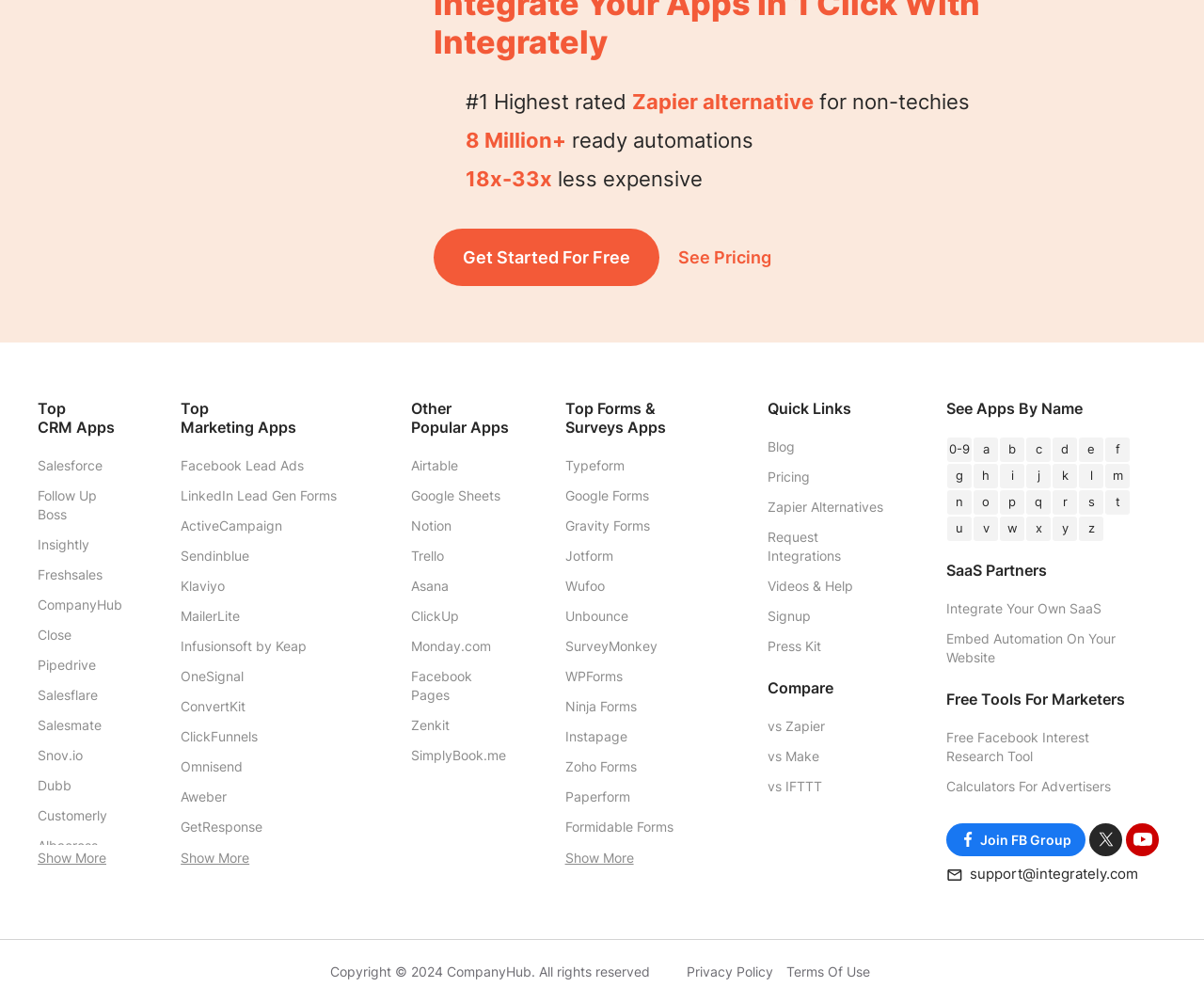Can you specify the bounding box coordinates for the region that should be clicked to fulfill this instruction: "Read the blog".

[0.638, 0.437, 0.66, 0.453]